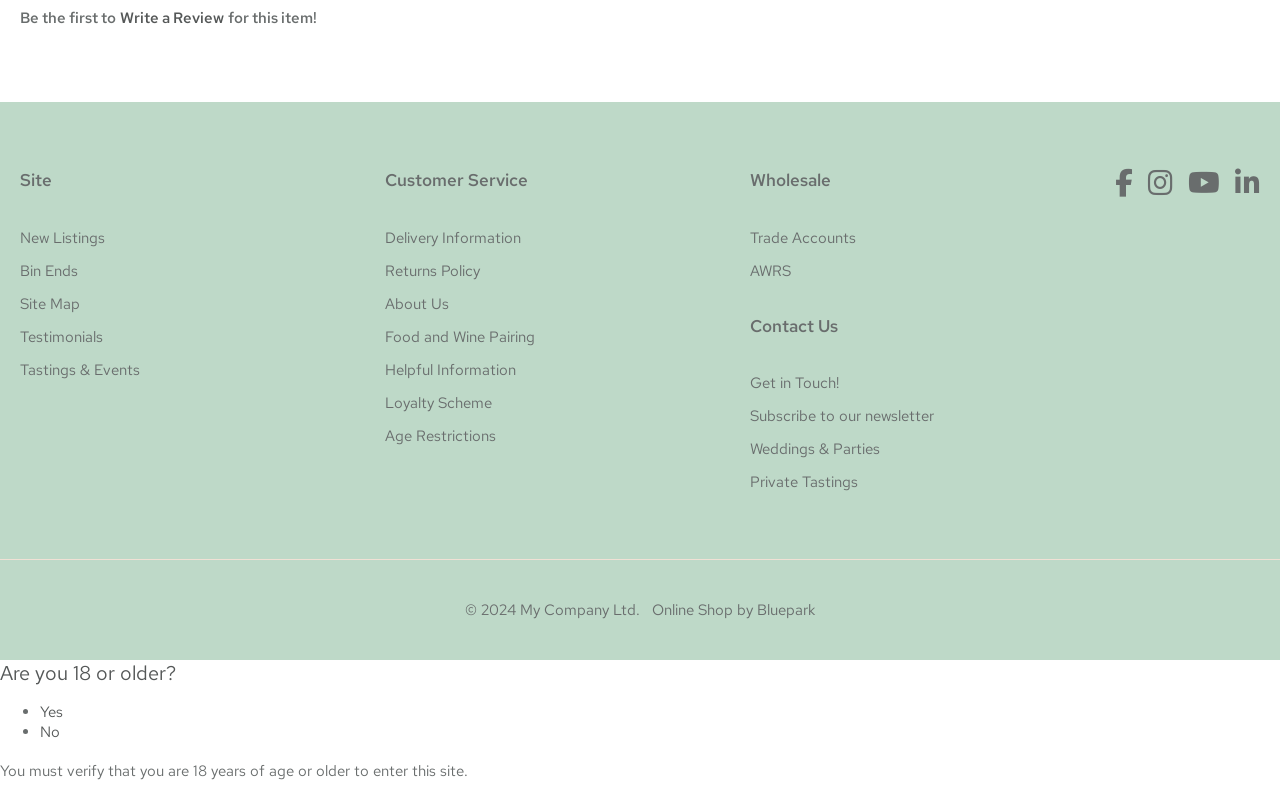Determine the bounding box coordinates of the UI element described below. Use the format (top-left x, top-left y, bottom-right x, bottom-right y) with floating point numbers between 0 and 1: Testimonials

[0.016, 0.416, 0.08, 0.442]